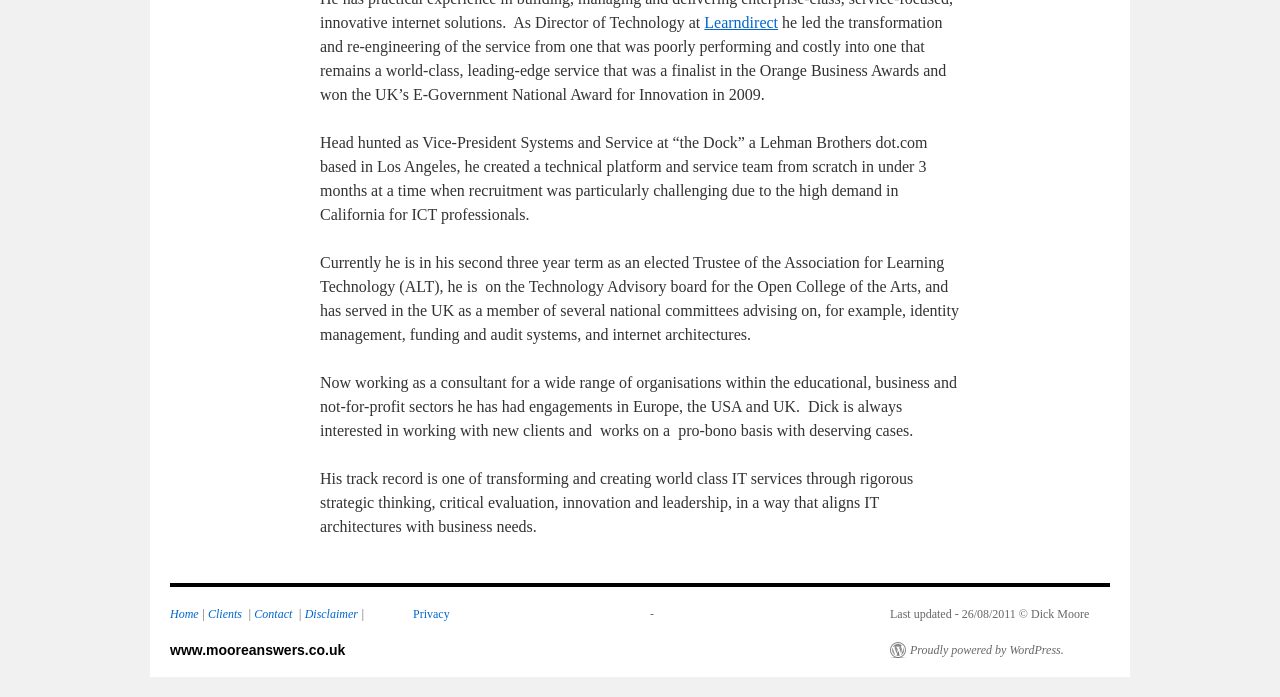Find the UI element described as: "Proudly powered by WordPress." and predict its bounding box coordinates. Ensure the coordinates are four float numbers between 0 and 1, [left, top, right, bottom].

[0.695, 0.922, 0.831, 0.944]